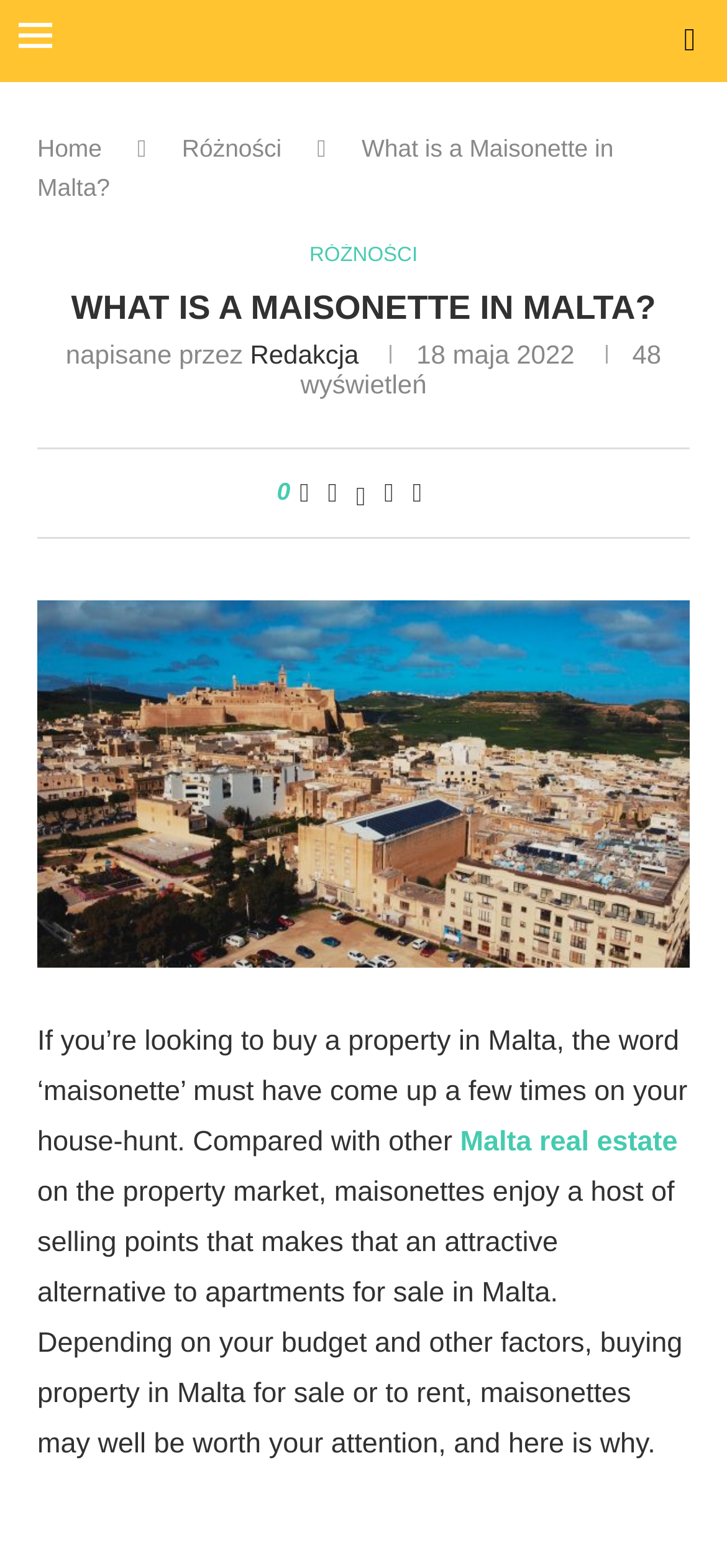Describe in detail what you see on the webpage.

The webpage is about Malta real estate, specifically focusing on maisonettes. At the top left corner, there is a small image. On the top right corner, there is a search link and a link to the "Home" page. Below the search link, there are several links, including "Różności" and "What is a Maisonette in Malta?", which is also the title of the page.

Below the title, there is a heading "WHAT IS A MAISONETTE IN MALTA?" followed by the author's name "Redakcja" and the publication date "18 maja 2022". To the right of the publication date, there is a view counter showing "48 wyświetleń".

The main content of the page starts with a brief introduction to maisonettes in Malta, explaining that they are an attractive alternative to apartments for sale in Malta. The text is divided into paragraphs, with links to "Malta real estate" and "Malta real estate" again, scattered throughout the text. There are also social media sharing links, including "Like this post", "Share on Facebook", "Share on Twitter", "Pin to Pinterest", and "Share via Email", aligned horizontally near the middle of the page.

At the bottom of the page, there is a large image related to Malta real estate, taking up most of the width of the page.